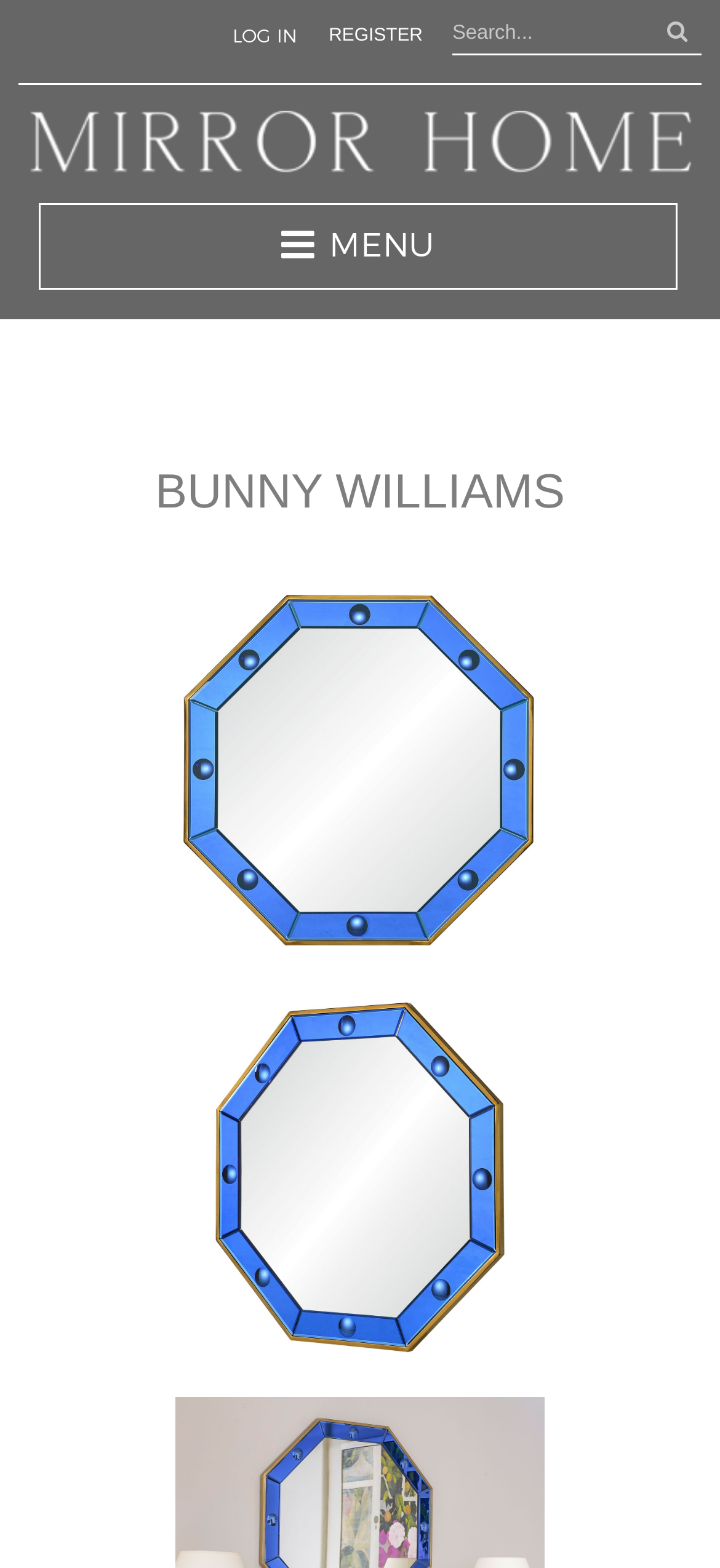Answer the question briefly using a single word or phrase: 
What is the purpose of the textbox?

Search